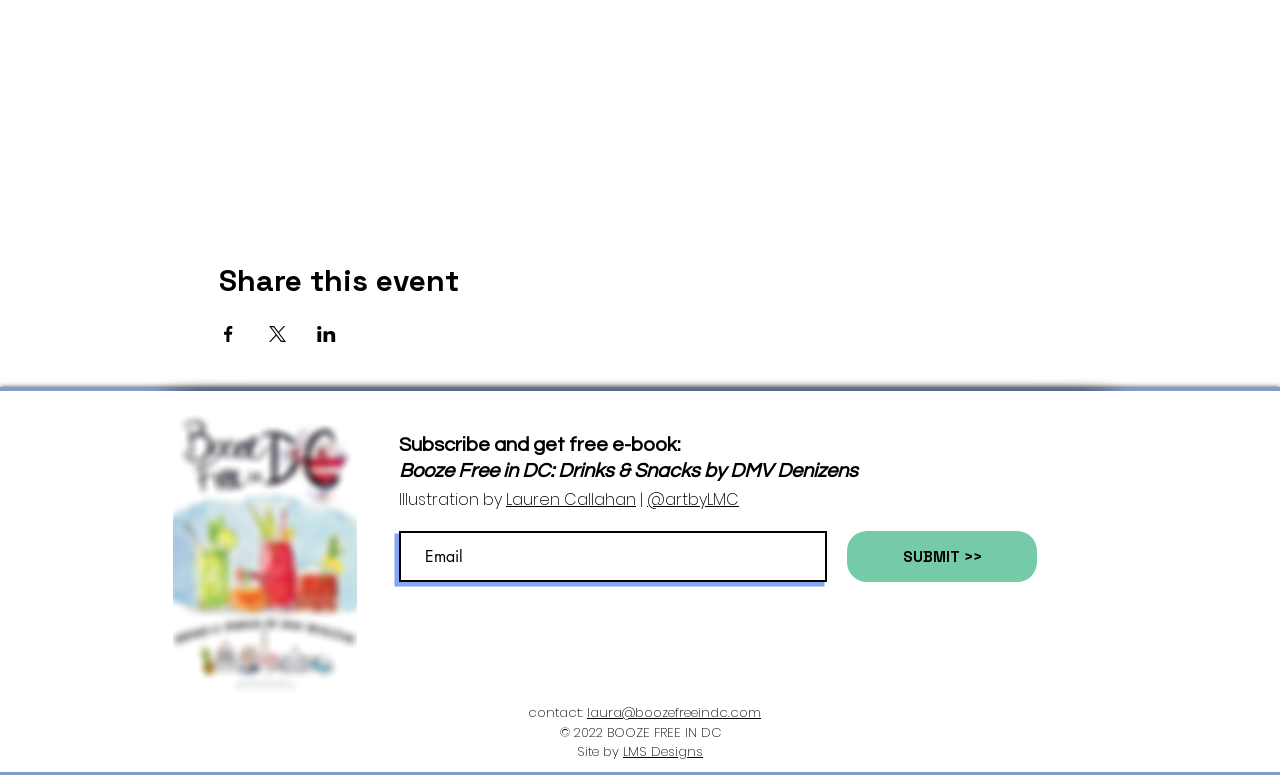Locate the bounding box coordinates of the segment that needs to be clicked to meet this instruction: "Visit LMS Designs website".

[0.487, 0.957, 0.549, 0.981]